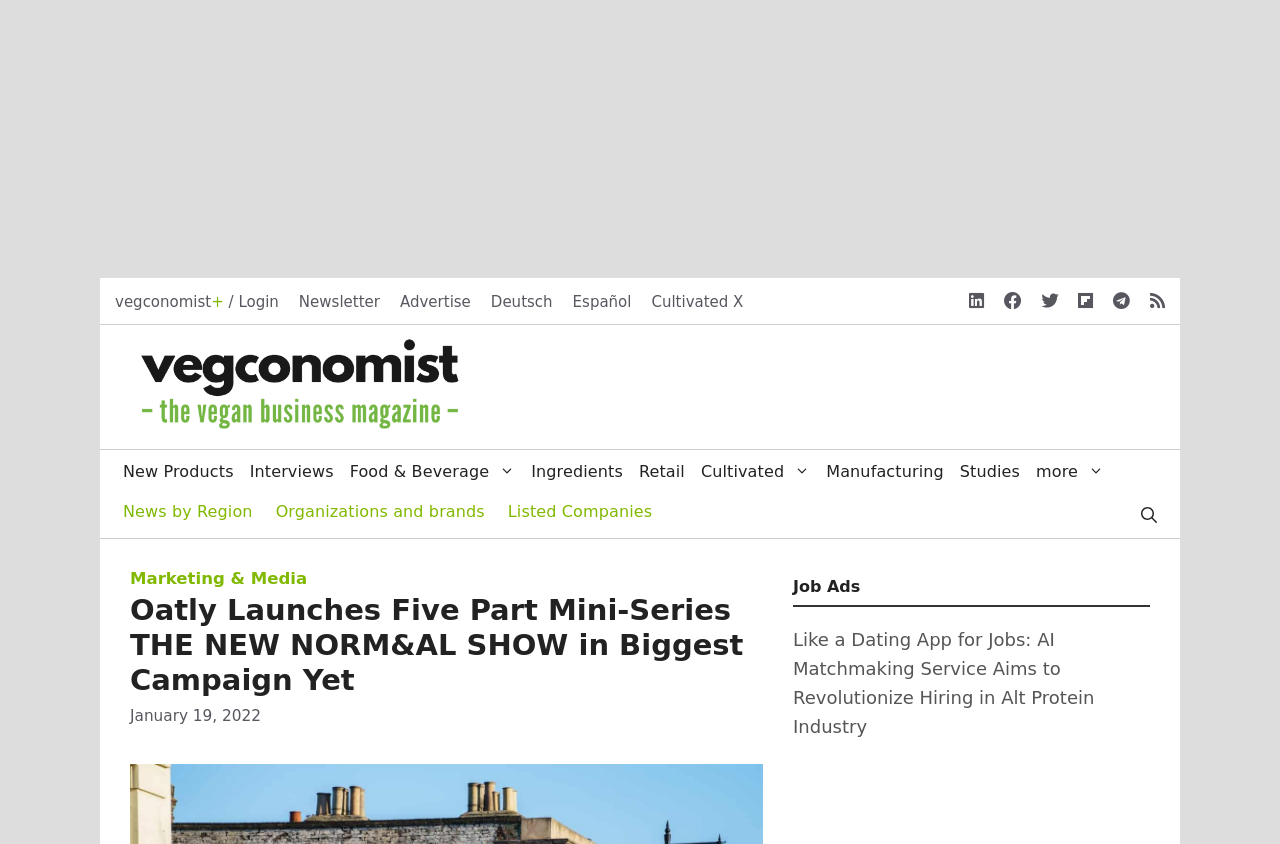Please provide a brief answer to the question using only one word or phrase: 
How many links are in the primary navigation?

13